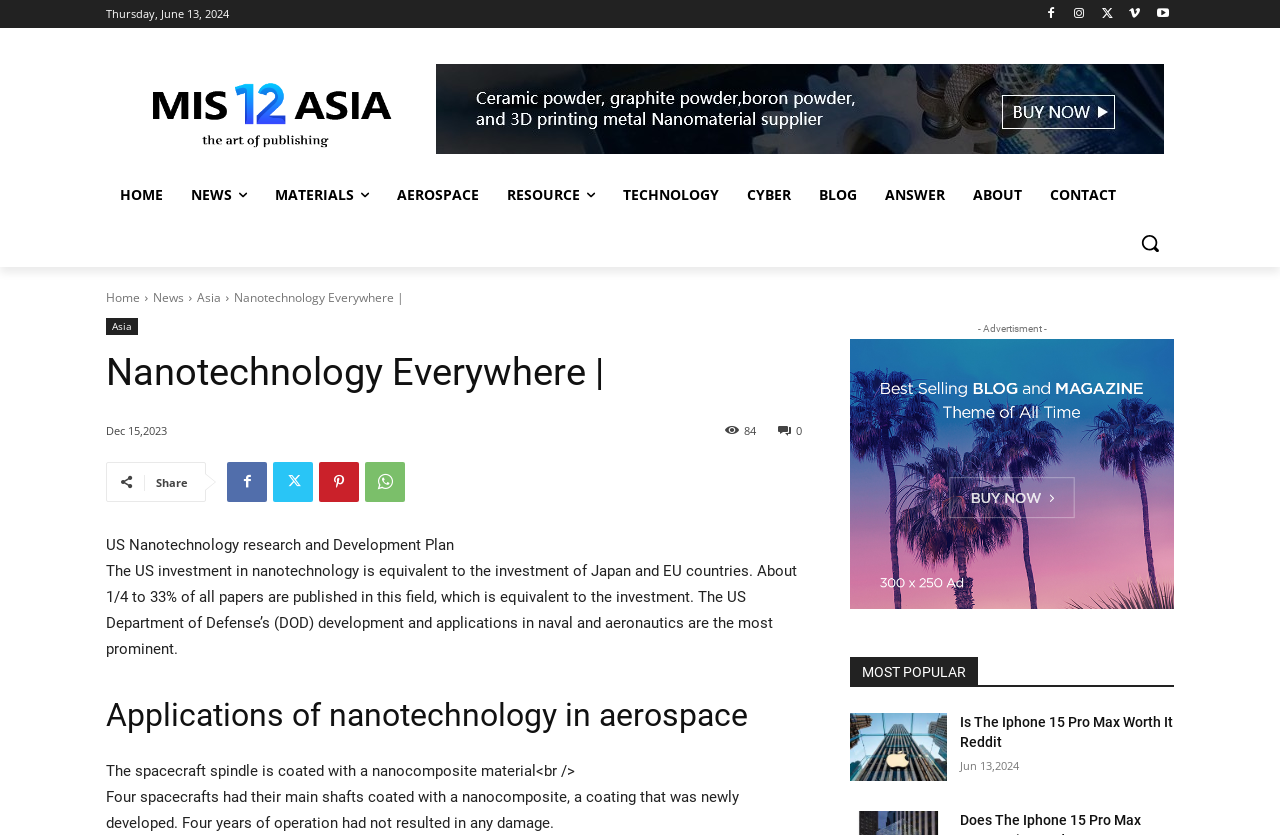Please indicate the bounding box coordinates for the clickable area to complete the following task: "Toggle the mobile menu". The coordinates should be specified as four float numbers between 0 and 1, i.e., [left, top, right, bottom].

None